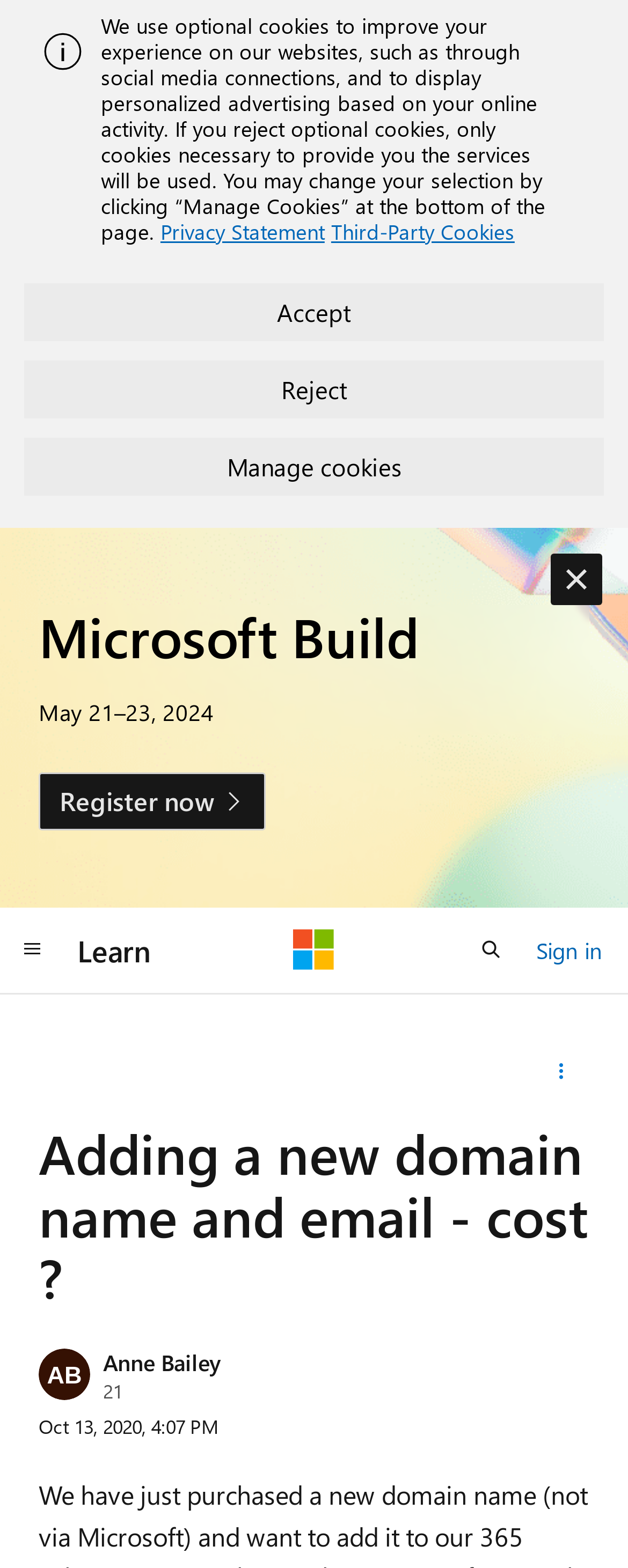Specify the bounding box coordinates of the area to click in order to follow the given instruction: "Dismiss the alert."

[0.877, 0.353, 0.959, 0.386]